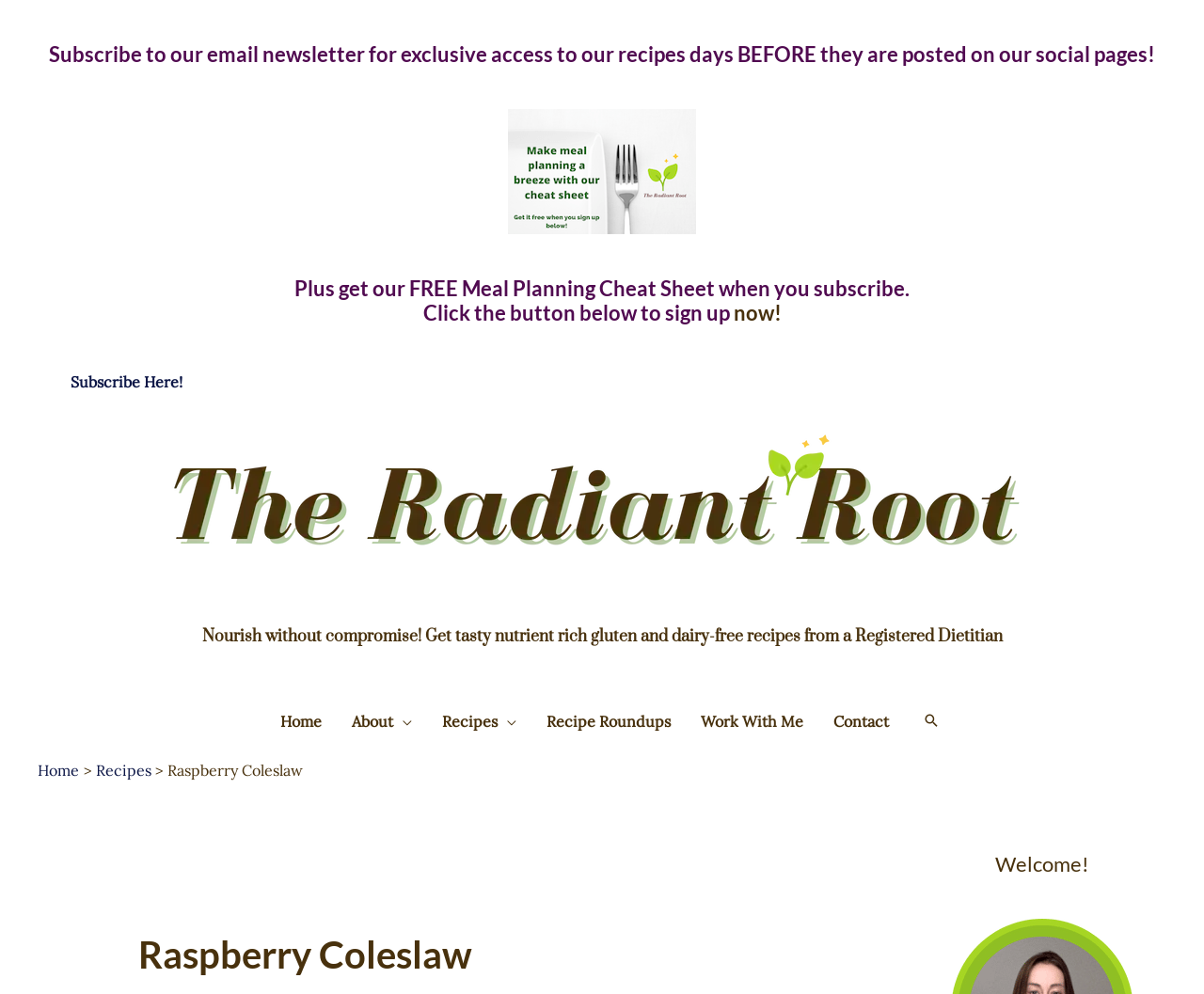Locate the bounding box of the UI element with the following description: "Work With Me".

[0.569, 0.698, 0.679, 0.754]